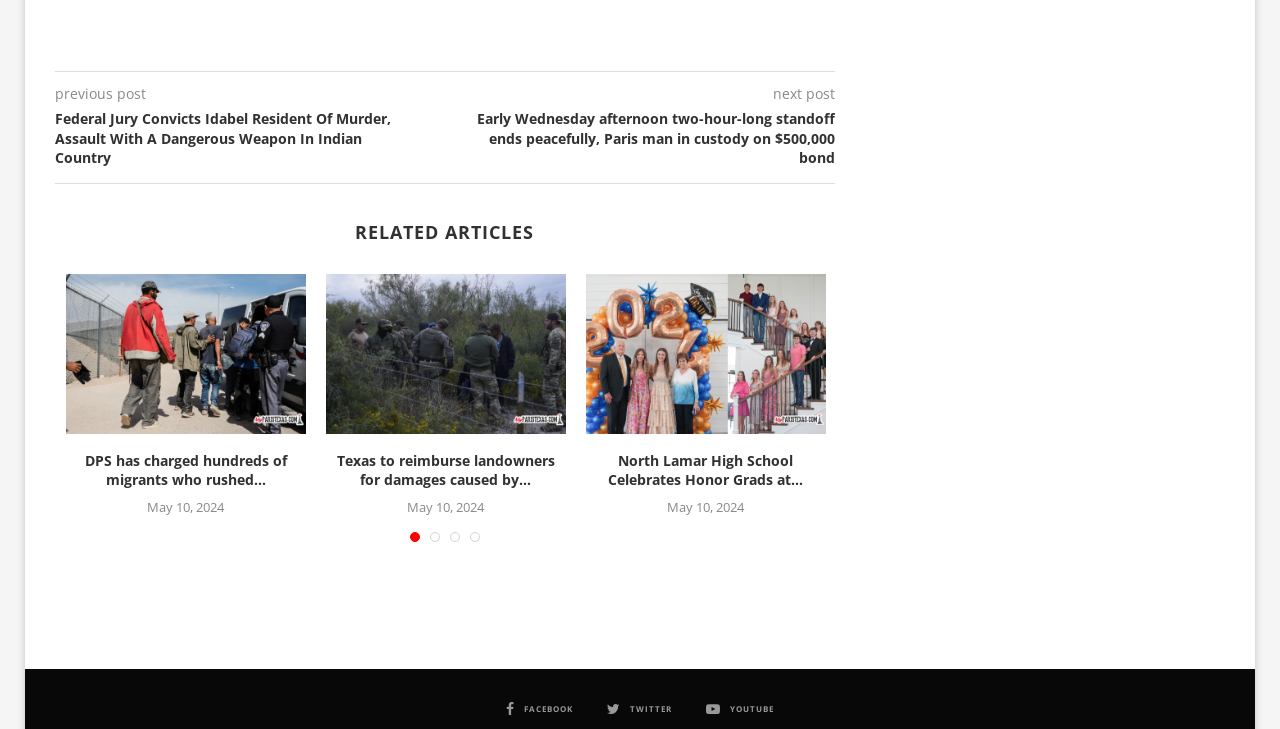Could you provide the bounding box coordinates for the portion of the screen to click to complete this instruction: "Check the time of the article about North Lamar High School Celebrates Honor Grads"?

[0.521, 0.683, 0.582, 0.708]